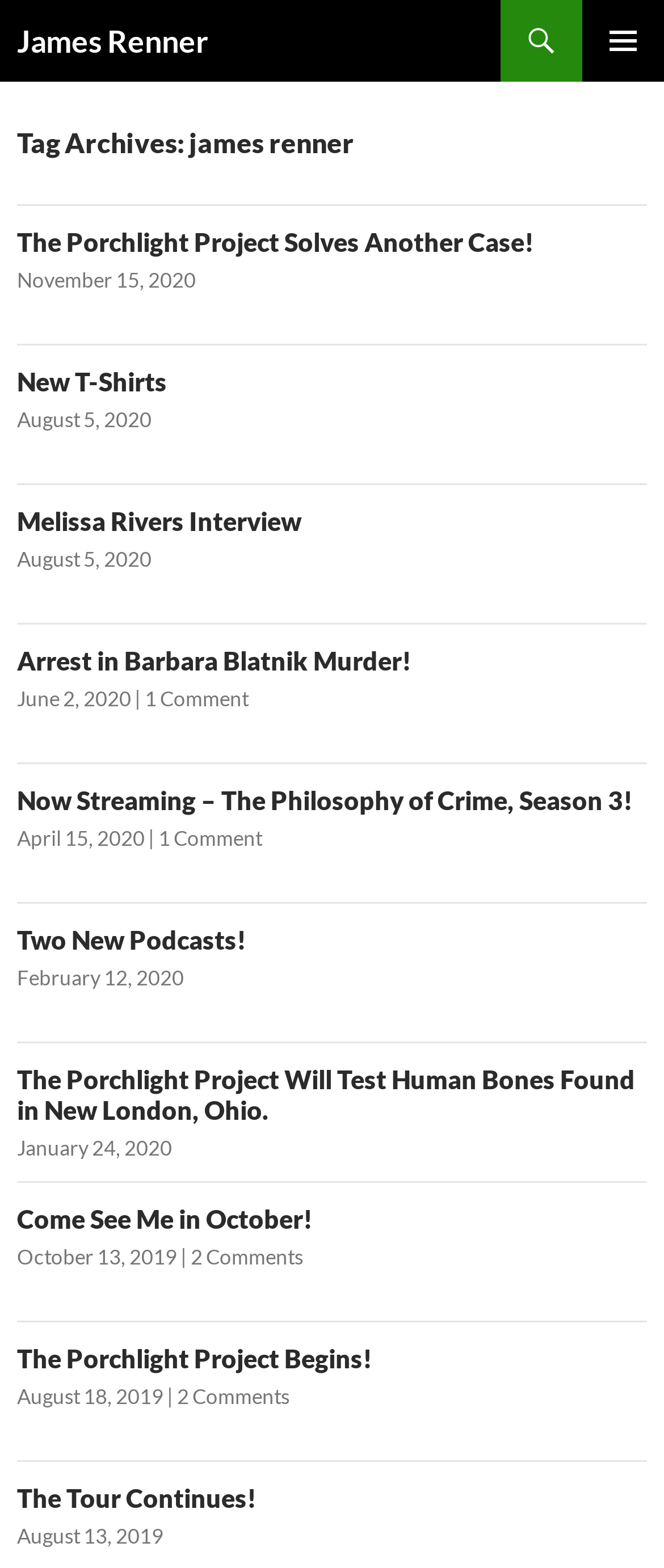Given the description "The Porchlight Project Begins!", determine the bounding box of the corresponding UI element.

[0.026, 0.856, 0.562, 0.876]